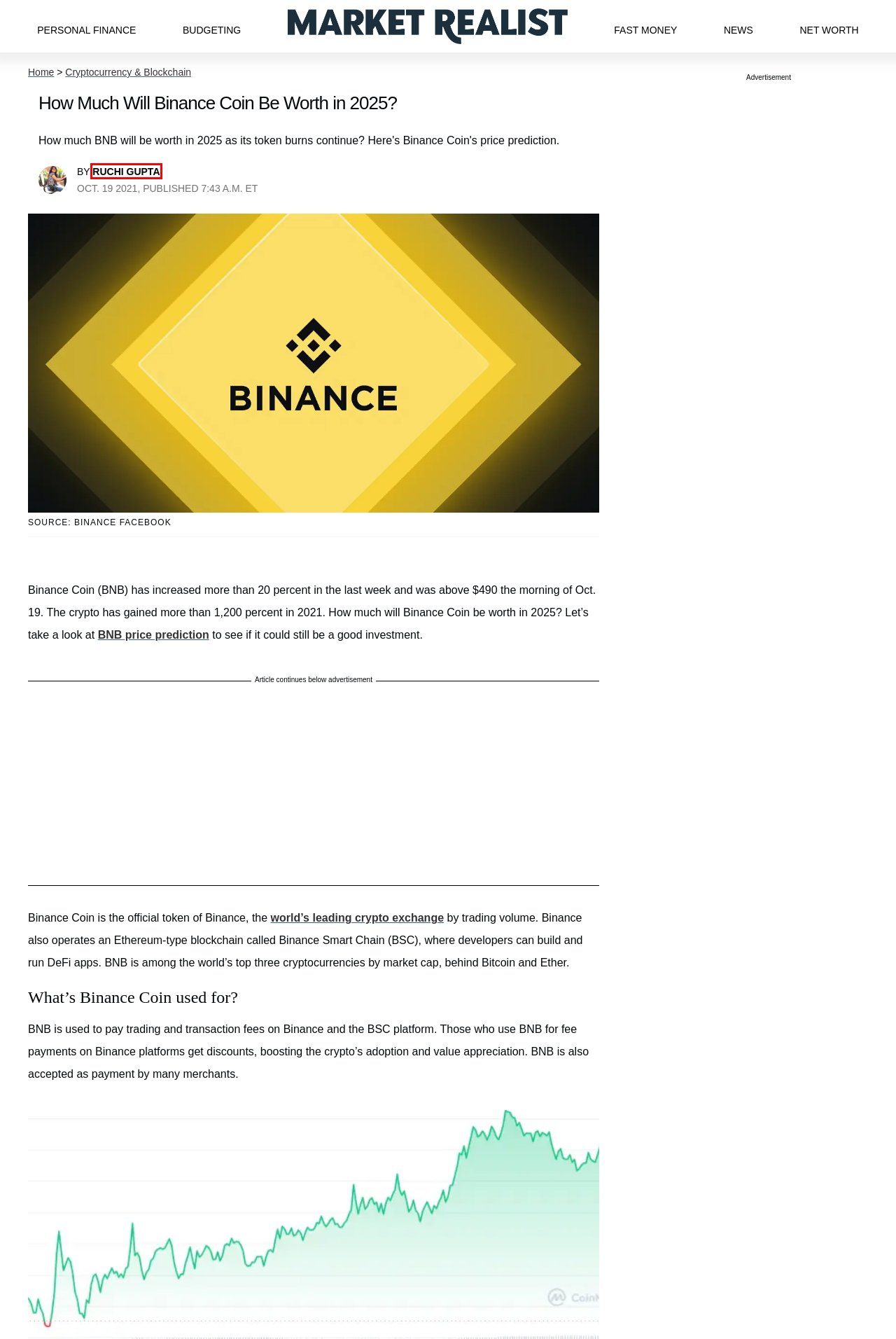Observe the screenshot of a webpage with a red bounding box around an element. Identify the webpage description that best fits the new page after the element inside the bounding box is clicked. The candidates are:
A. Market Realist: News, Analysis, Company Overviews
B. Net Worth
C. News | MarketRealist.com
D. Ruchi Gupta - Market Realist
E. Is the Binance Crypto Exchange Safe?
F. Fast Money | MarketRealist.com
G. How To Buy Binance Coin (BNB), and Whether You Should
H. Budgeting | MarketRealist.com

D